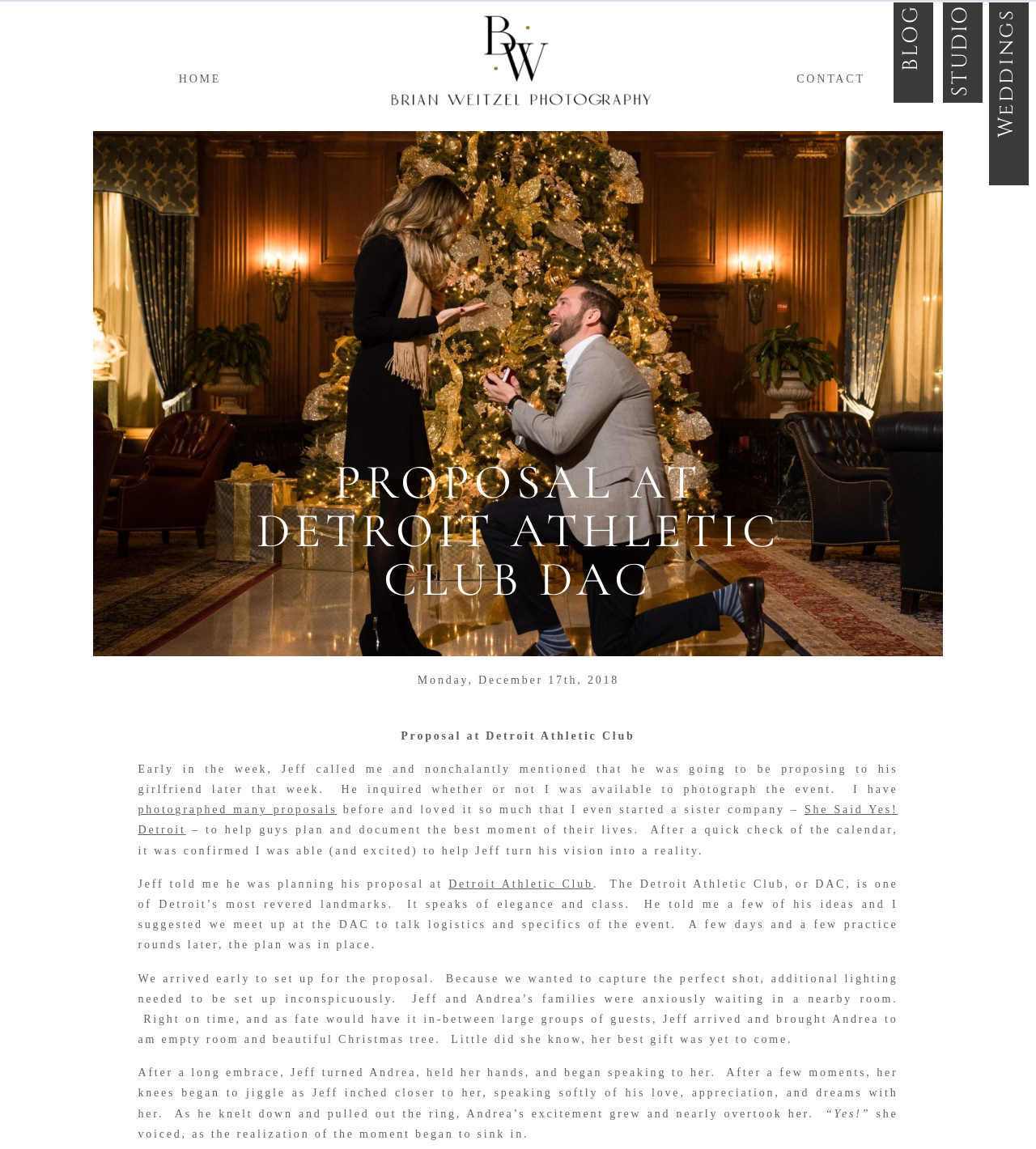Can you specify the bounding box coordinates of the area that needs to be clicked to fulfill the following instruction: "Read the 'BLOG' section"?

[0.865, 0.004, 0.893, 0.062]